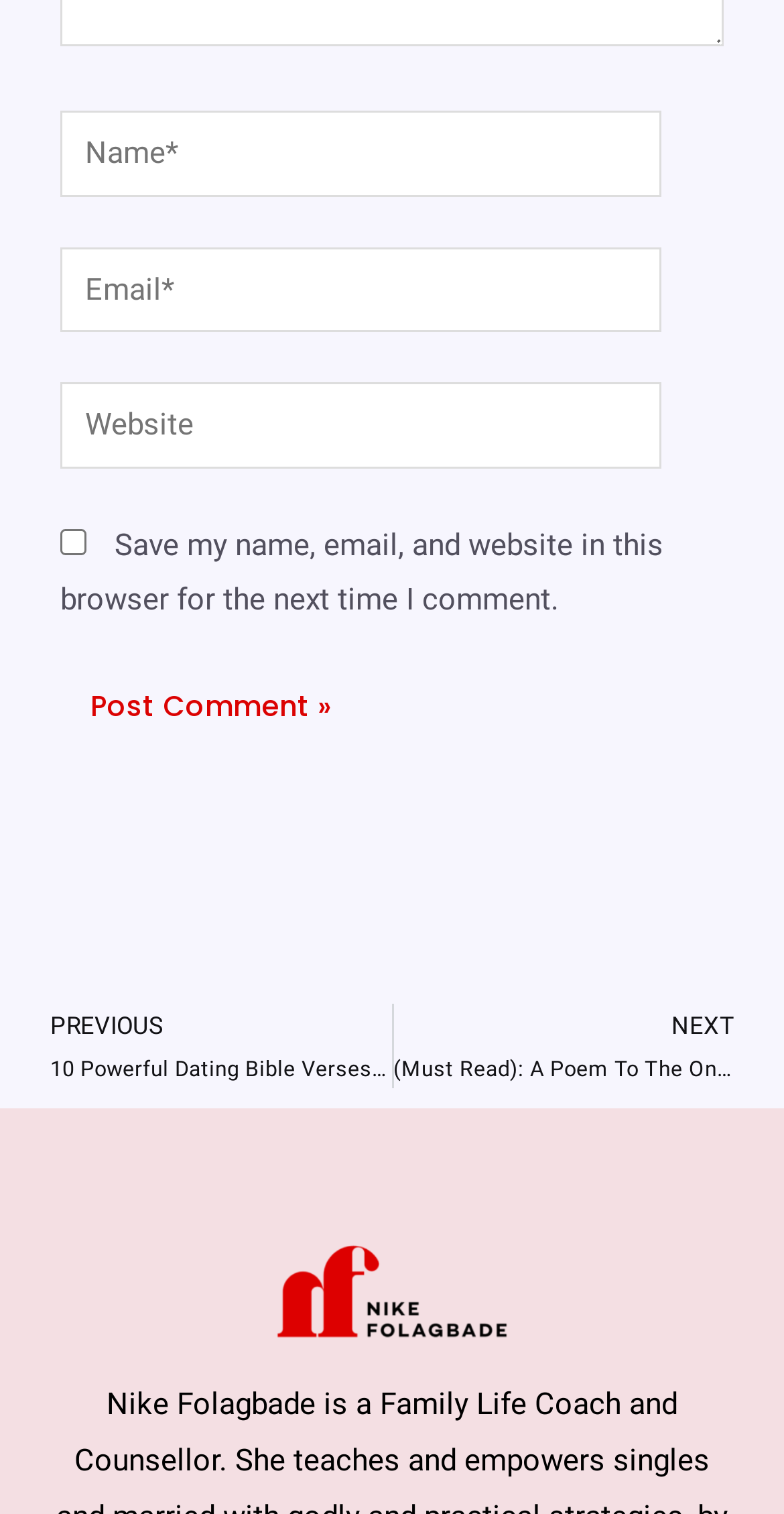Is the Website field required?
Look at the screenshot and provide an in-depth answer.

The textbox element associated with the label 'Website' has a property 'required: False' which indicates that it is not a required field. This means that users can choose to fill in this field or leave it blank.